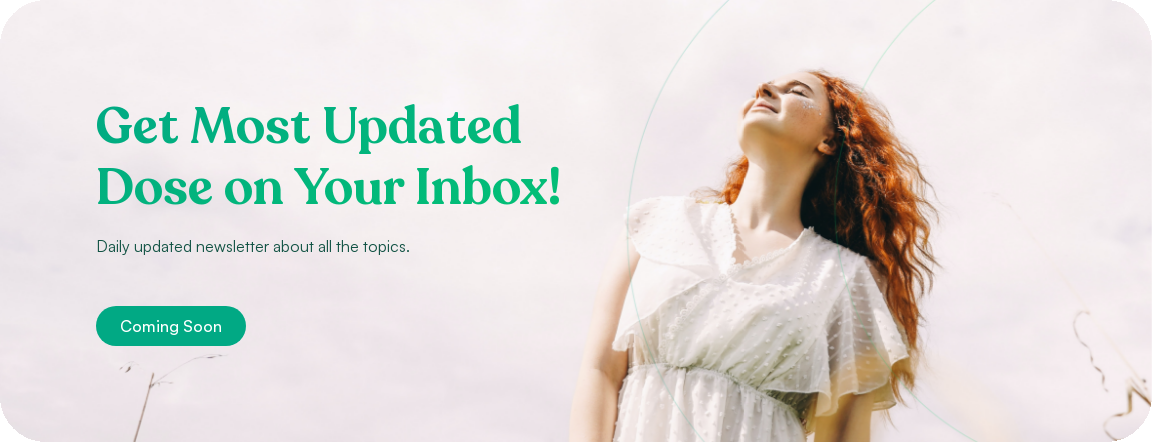What is the woman wearing?
Based on the visual information, provide a detailed and comprehensive answer.

According to the caption, the woman is wearing a 'light, flowing white dress', which suggests that her attire is a white-colored, loose-fitting garment.